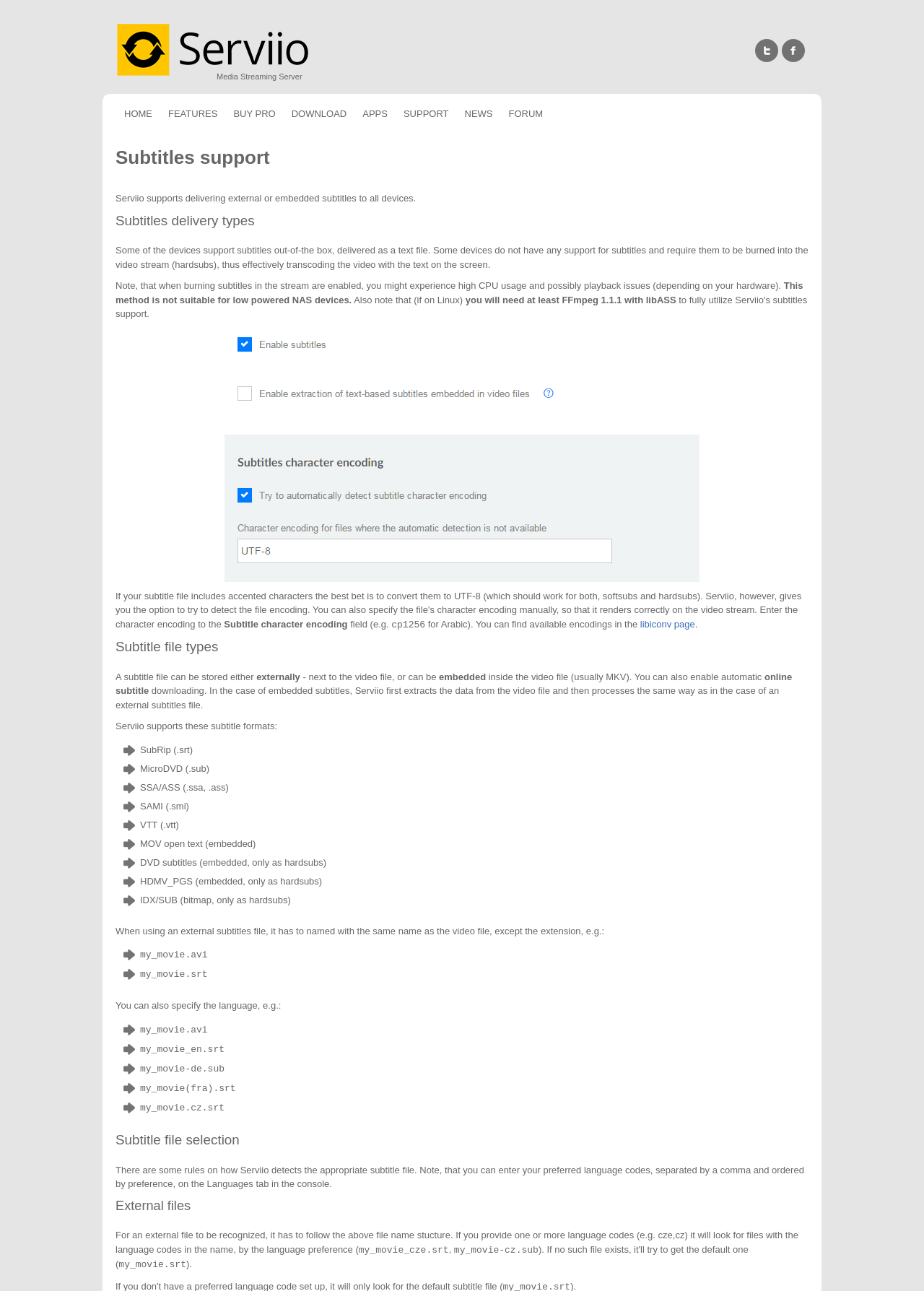What is the purpose of the 'Languages' tab?
From the image, respond with a single word or phrase.

Set language preference